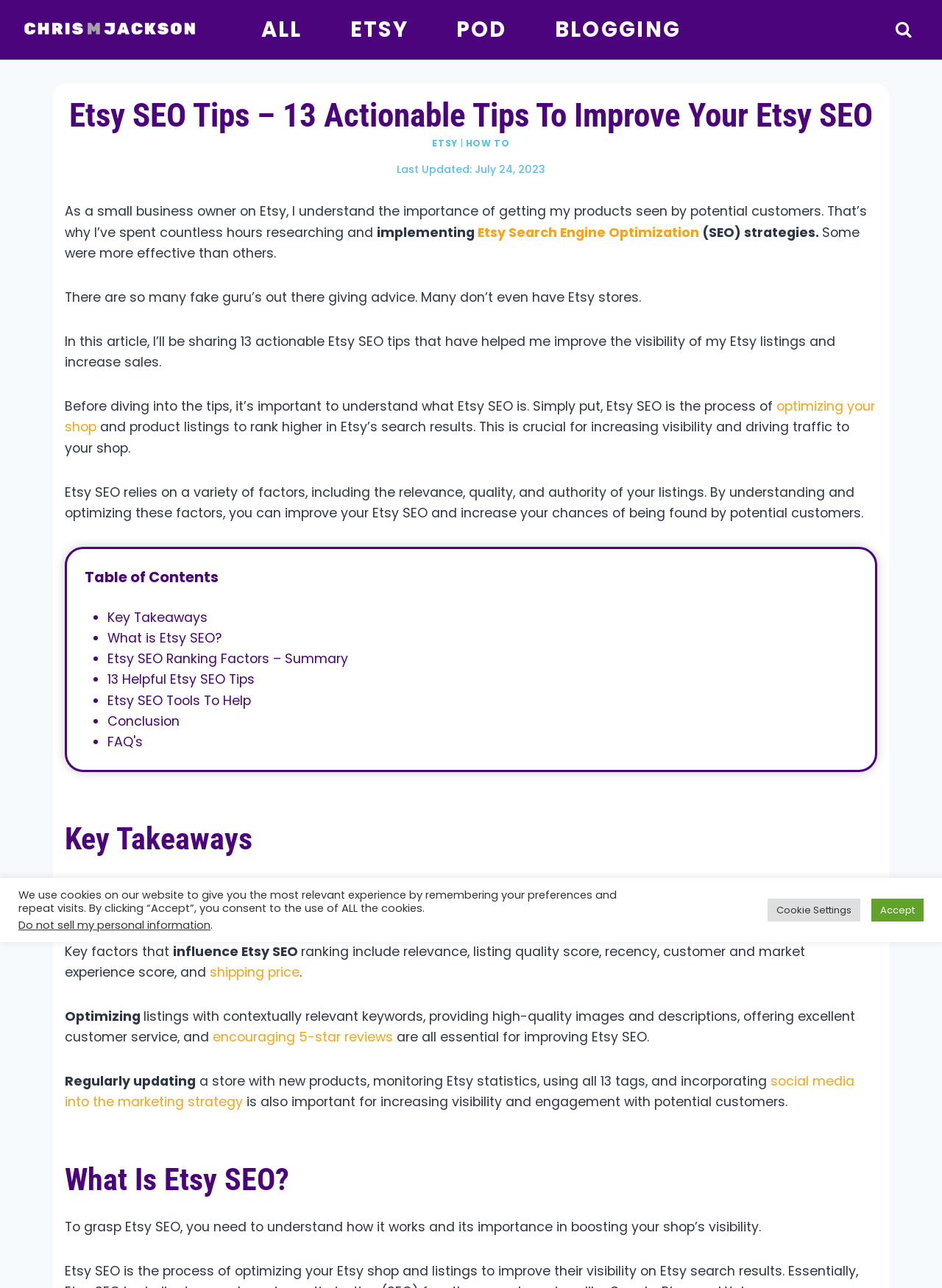Bounding box coordinates are specified in the format (top-left x, top-left y, bottom-right x, bottom-right y). All values are floating point numbers bounded between 0 and 1. Please provide the bounding box coordinate of the region this sentence describes: encouraging 5-star reviews

[0.226, 0.798, 0.417, 0.812]